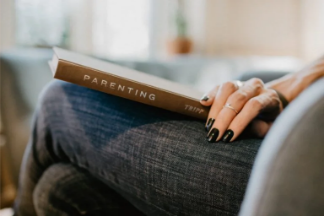What is the person reading?
Provide a concise answer using a single word or phrase based on the image.

A book titled 'Parenting'